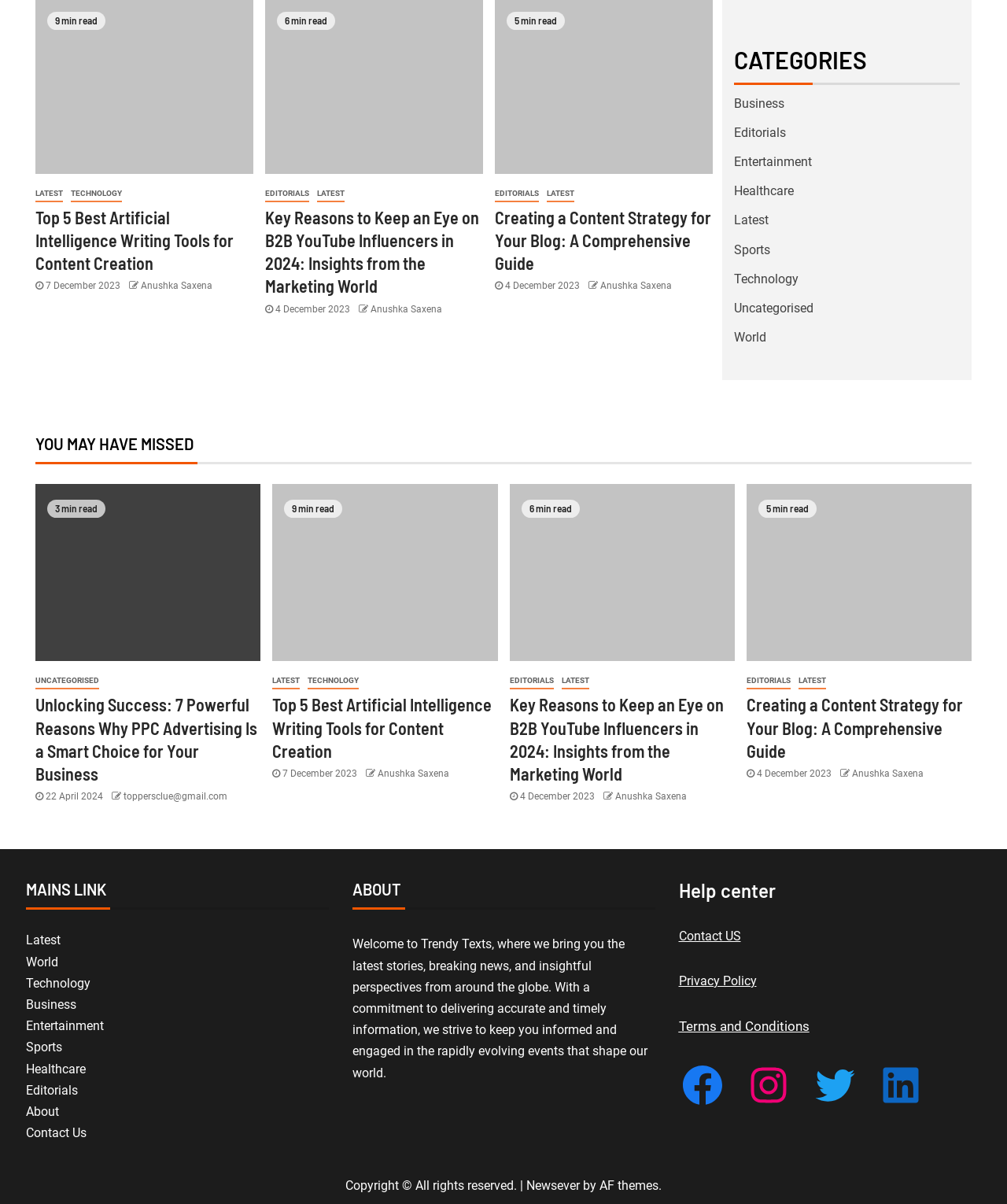What is the category of the article 'Top 5 Best Artificial Intelligence Writing Tools for Content Creation'?
Analyze the image and deliver a detailed answer to the question.

I found the article 'Top 5 Best Artificial Intelligence Writing Tools for Content Creation' in the webpage, and it has a link 'TECHNOLOGY' next to it, which indicates its category.